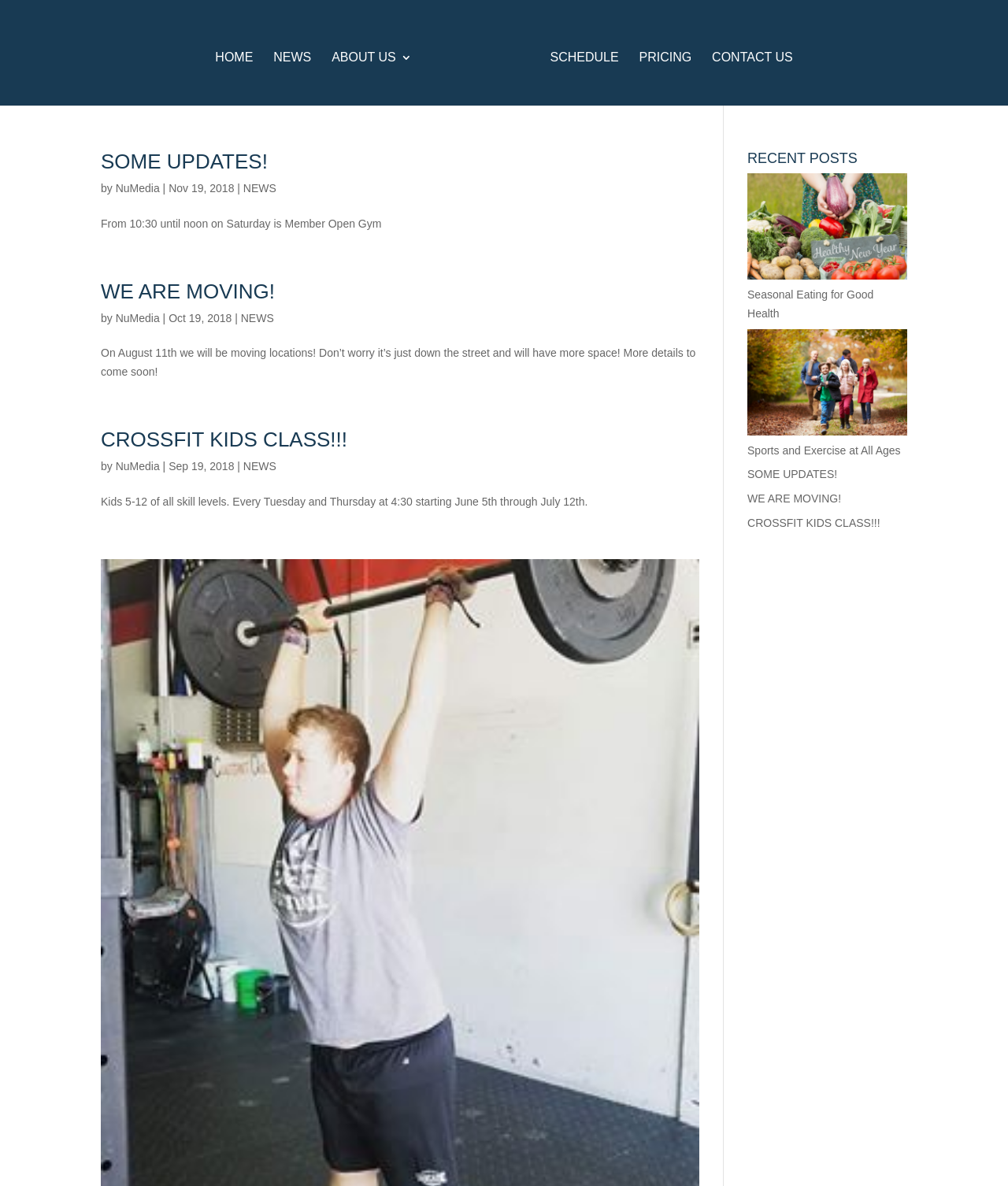What is the topic of the first article?
Using the image, answer in one word or phrase.

SOME UPDATES!